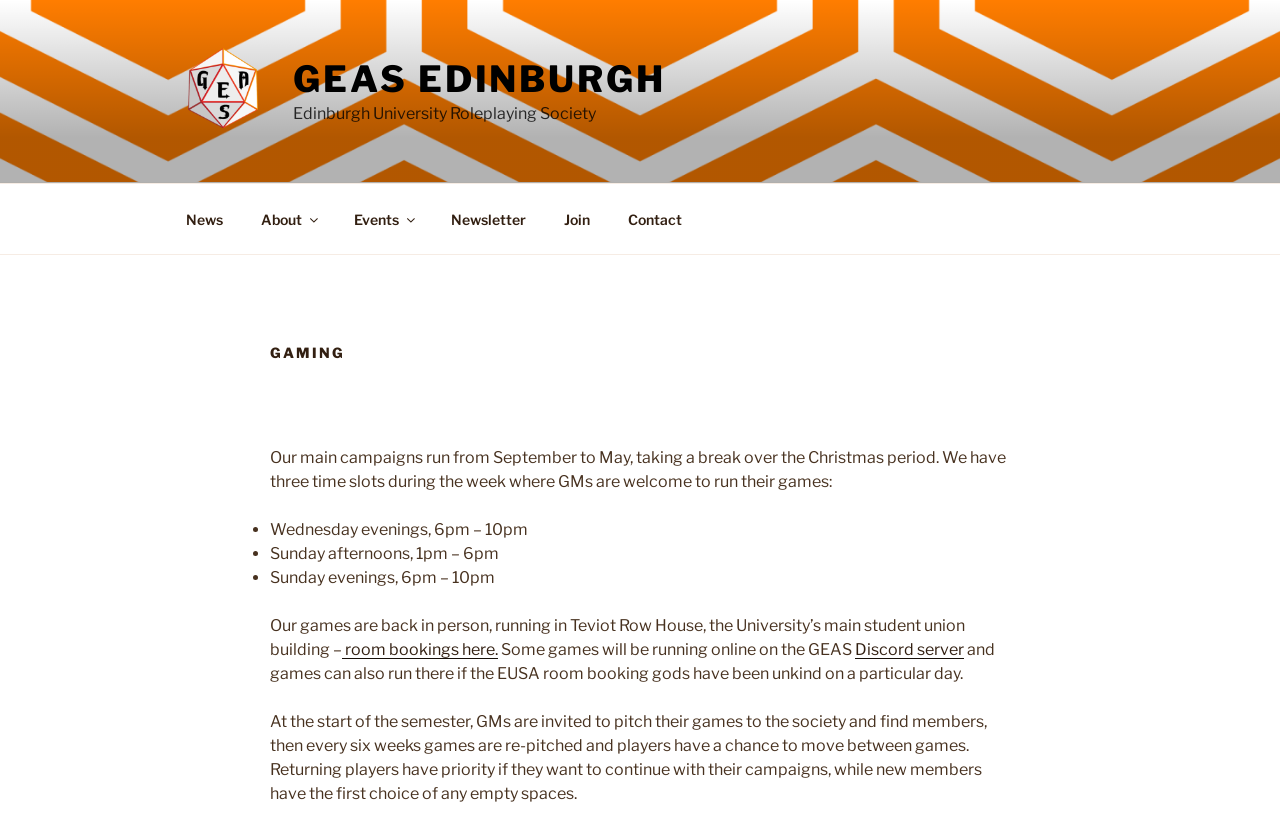Use a single word or phrase to answer the question:
How many time slots are available for GMs to run their games?

Three